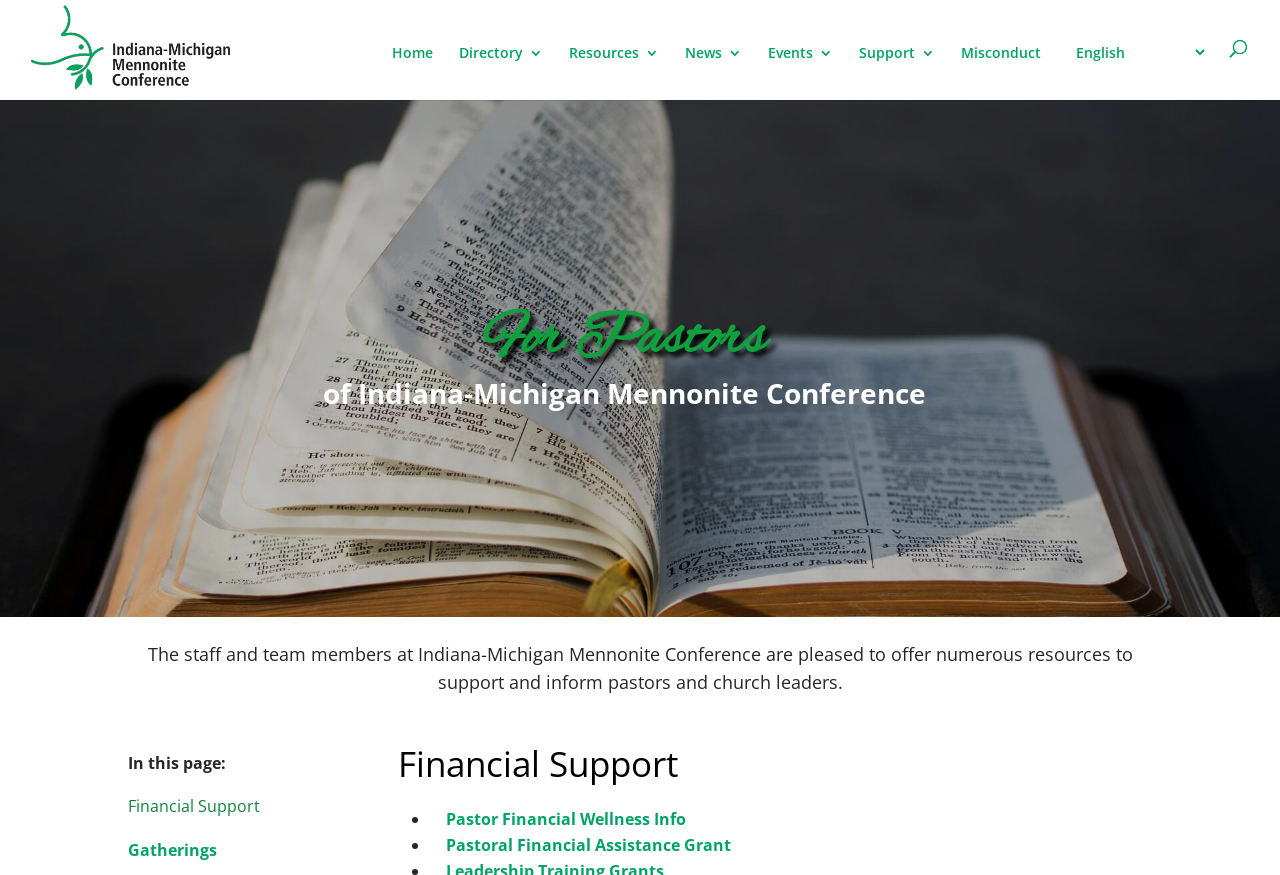Can you identify the bounding box coordinates of the clickable region needed to carry out this instruction: 'learn about pastor financial wellness info'? The coordinates should be four float numbers within the range of 0 to 1, stated as [left, top, right, bottom].

[0.348, 0.923, 0.536, 0.948]